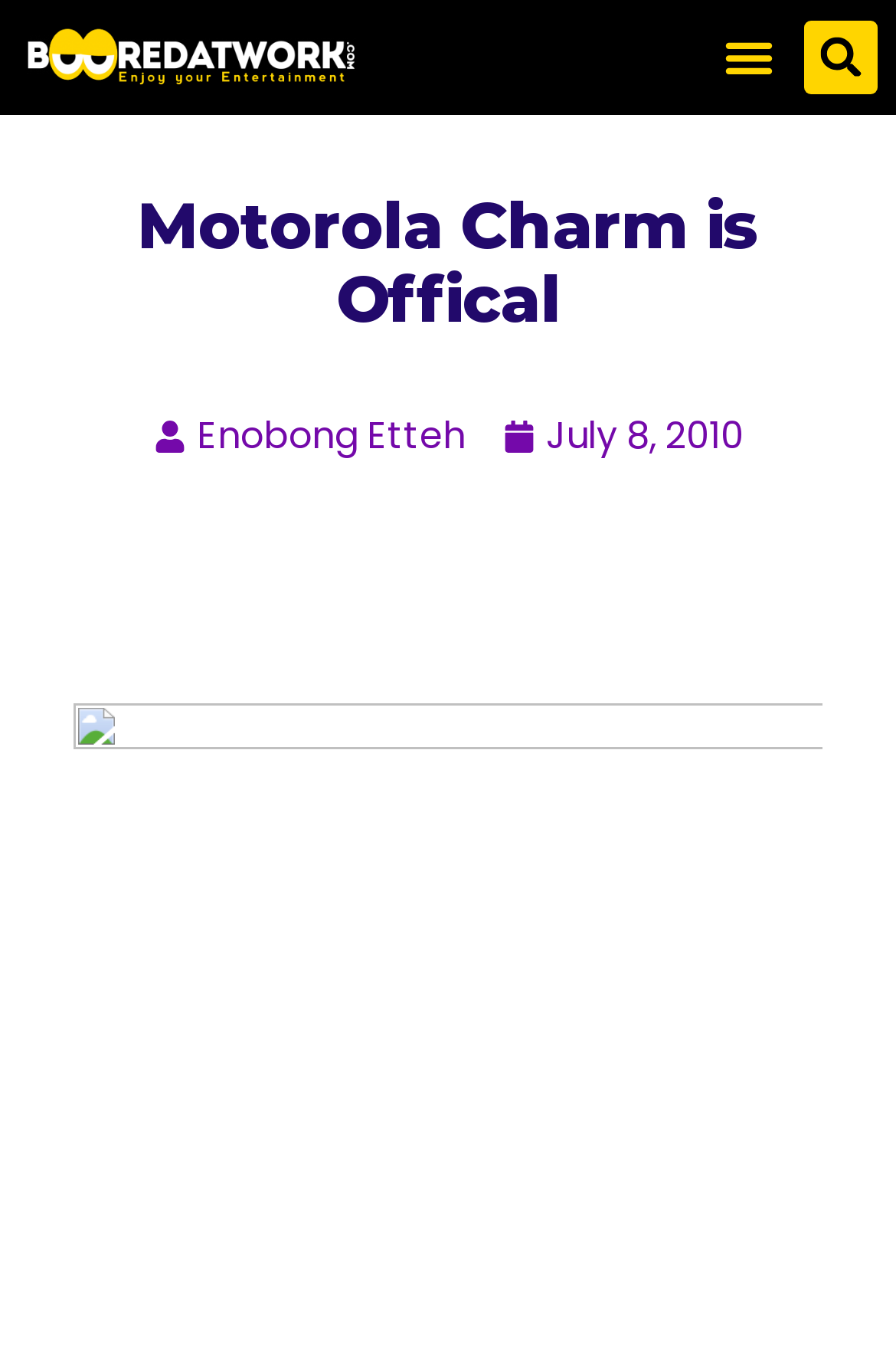Is there a search bar on the page?
Ensure your answer is thorough and detailed.

I found a search bar on the page by looking at the top right corner, where I saw a button labeled 'Search' and an input field next to it.